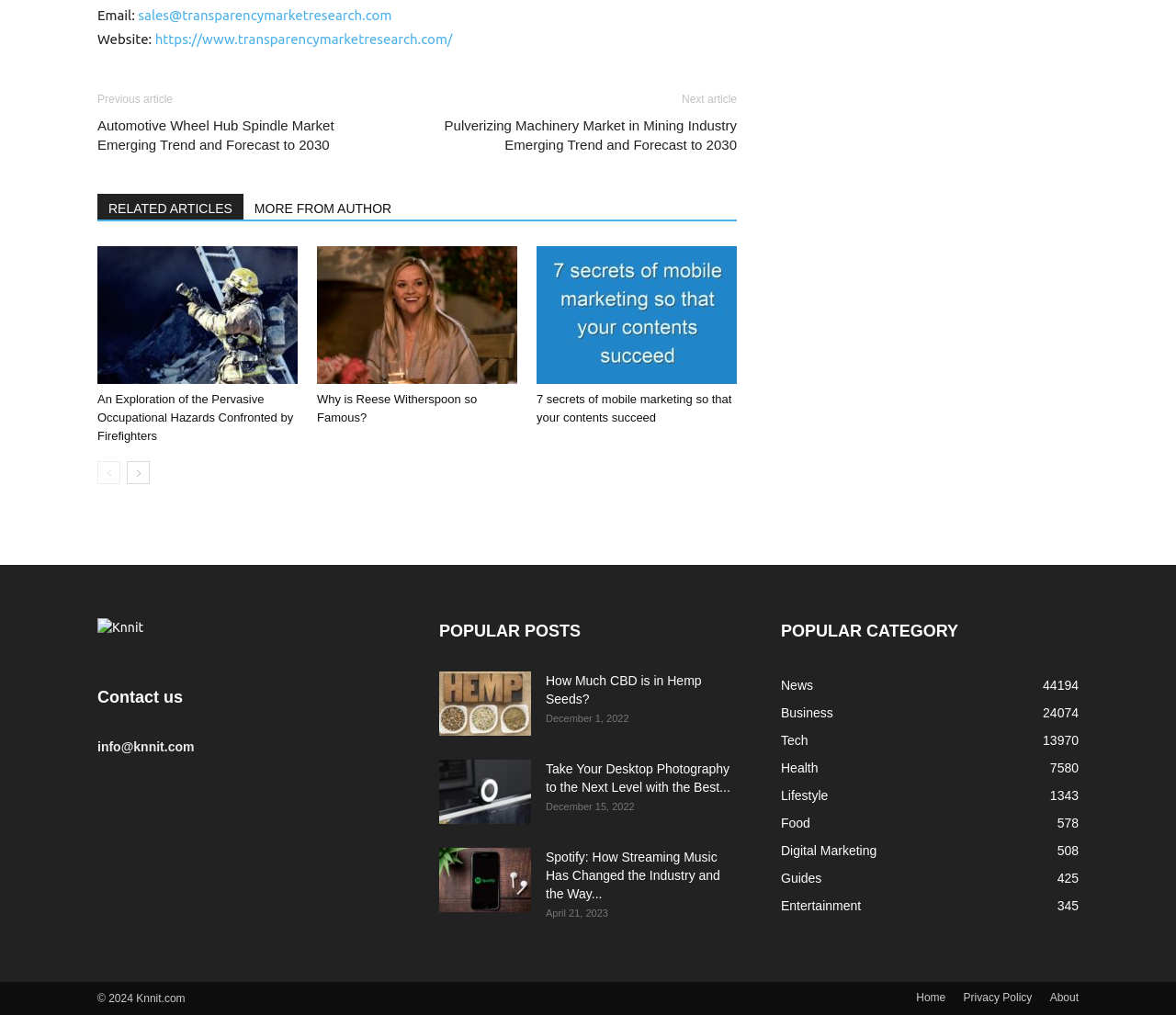How many popular posts are displayed?
Look at the image and respond to the question as thoroughly as possible.

I counted the number of popular posts by looking at the 'POPULAR POSTS' section, where I found three links with corresponding images and headings.